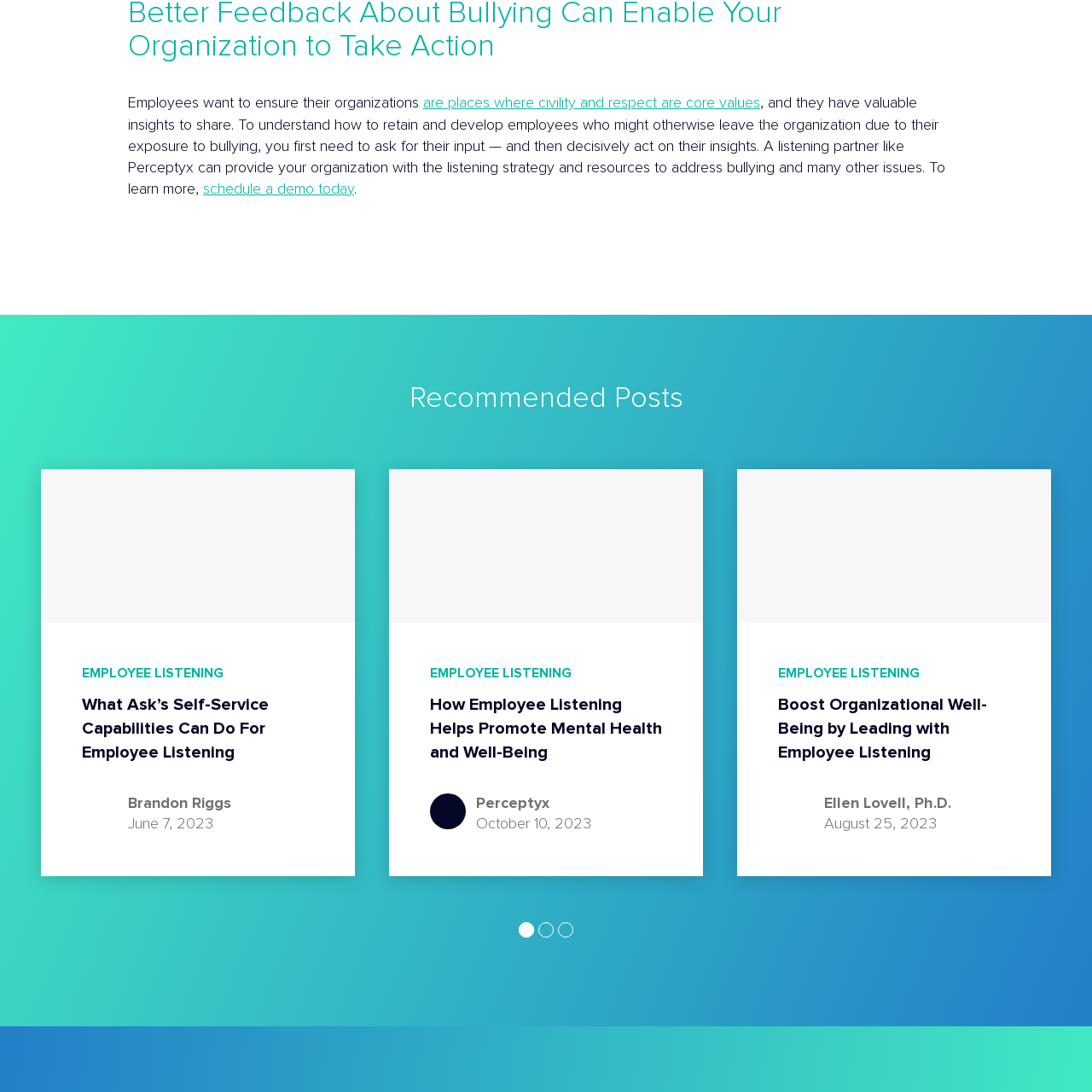Analyze the image surrounded by the red outline and answer the ensuing question with as much detail as possible based on the image:
What is the purpose of the blog post?

The purpose of the blog post is to improve employee engagement and organizational well-being, as it is part of a series of recommended posts geared towards achieving this goal, and it emphasizes the importance of actively seeking employee feedback to foster a respectful and civil workplace culture.